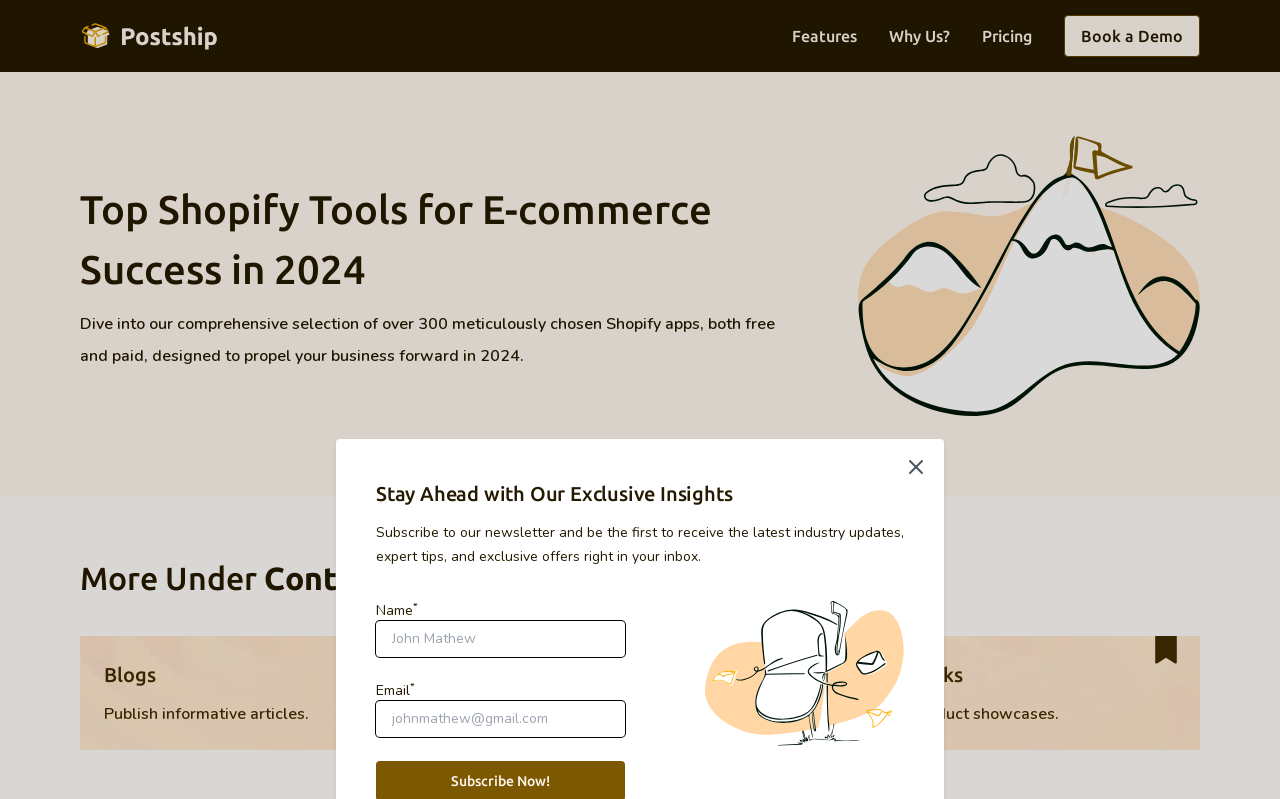Given the description "Pricing", provide the bounding box coordinates of the corresponding UI element.

[0.767, 0.033, 0.806, 0.058]